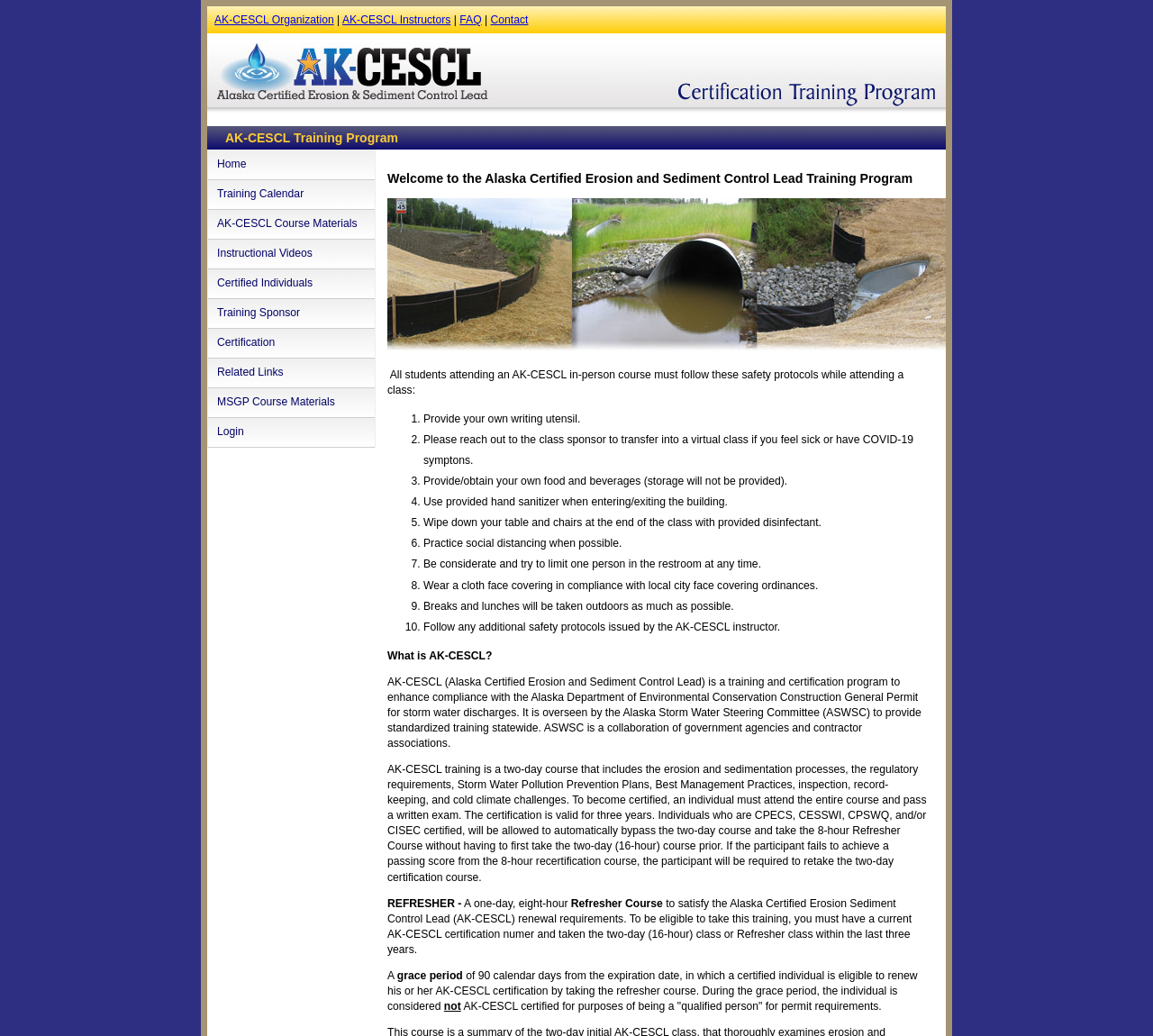From the webpage screenshot, predict the bounding box coordinates (top-left x, top-left y, bottom-right x, bottom-right y) for the UI element described here: AK-CESCL Instructors

[0.297, 0.013, 0.391, 0.025]